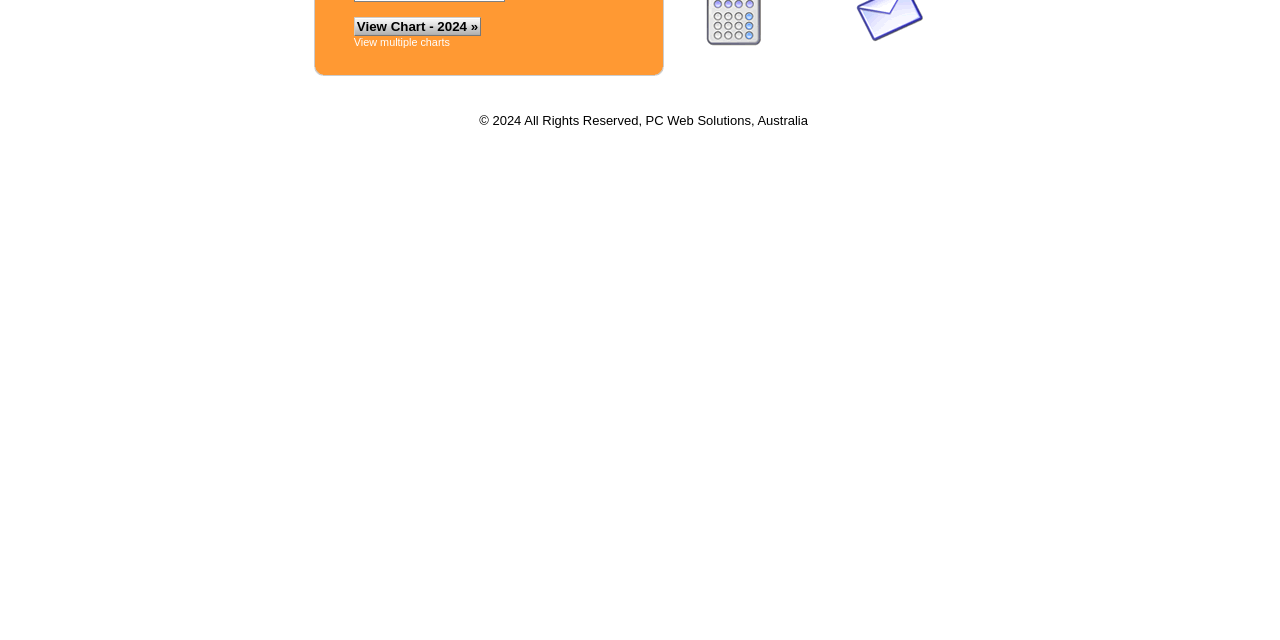Please find the bounding box for the following UI element description. Provide the coordinates in (top-left x, top-left y, bottom-right x, bottom-right y) format, with values between 0 and 1: View multiple charts

[0.276, 0.056, 0.352, 0.075]